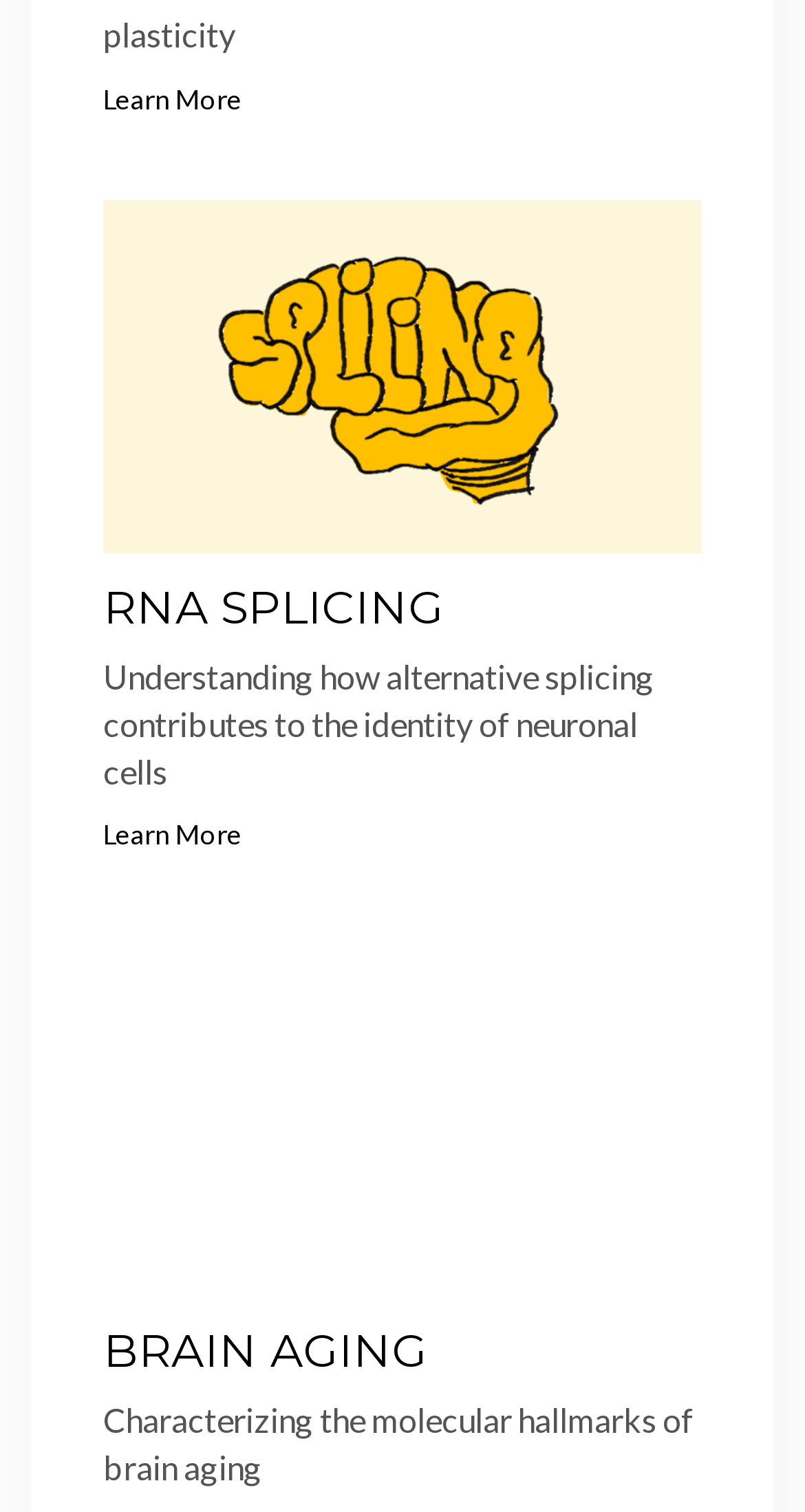Examine the screenshot and answer the question in as much detail as possible: How many links are there in the second section?

The second section has a heading 'BRAIN AGING' and two links, one with the text 'BRAIN AGING' and another with the text 'aging', so there are two links in this section.